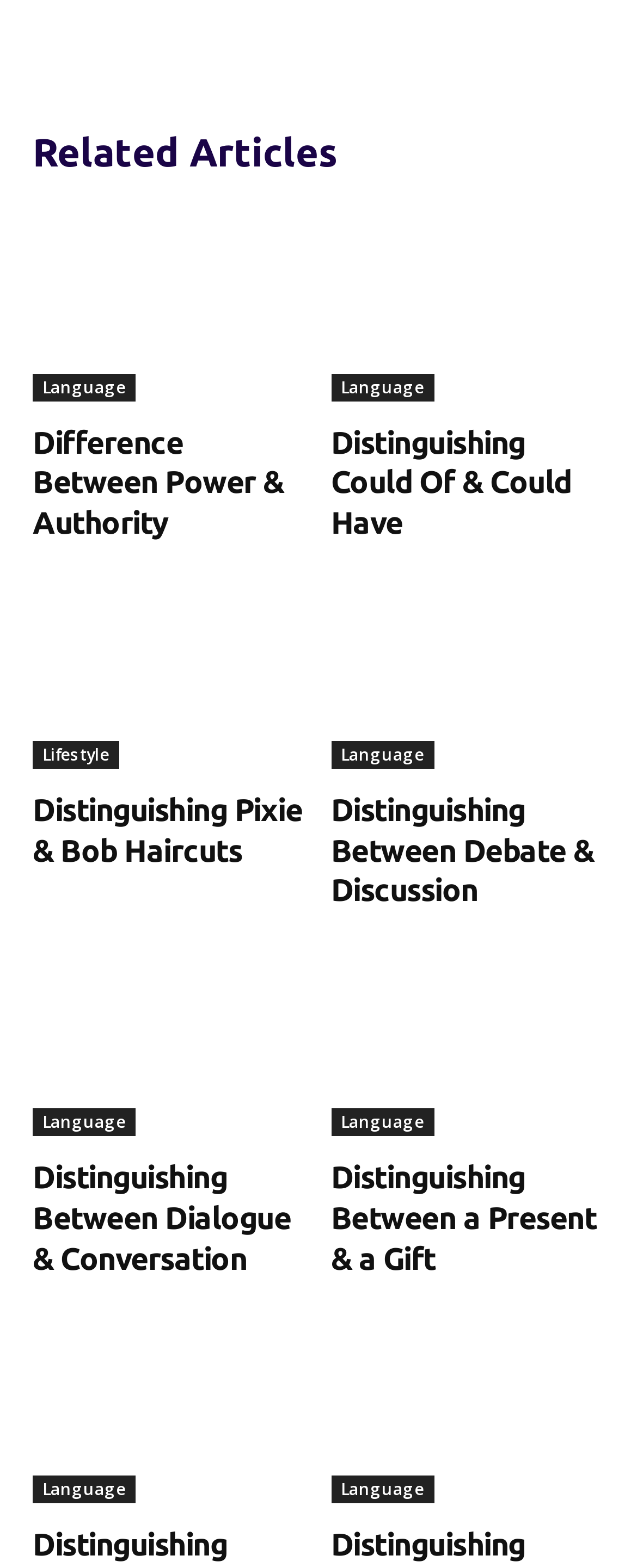Determine the bounding box coordinates of the region to click in order to accomplish the following instruction: "View 'Distinguishing Could Of & Could Have'". Provide the coordinates as four float numbers between 0 and 1, specifically [left, top, right, bottom].

[0.519, 0.134, 0.949, 0.256]